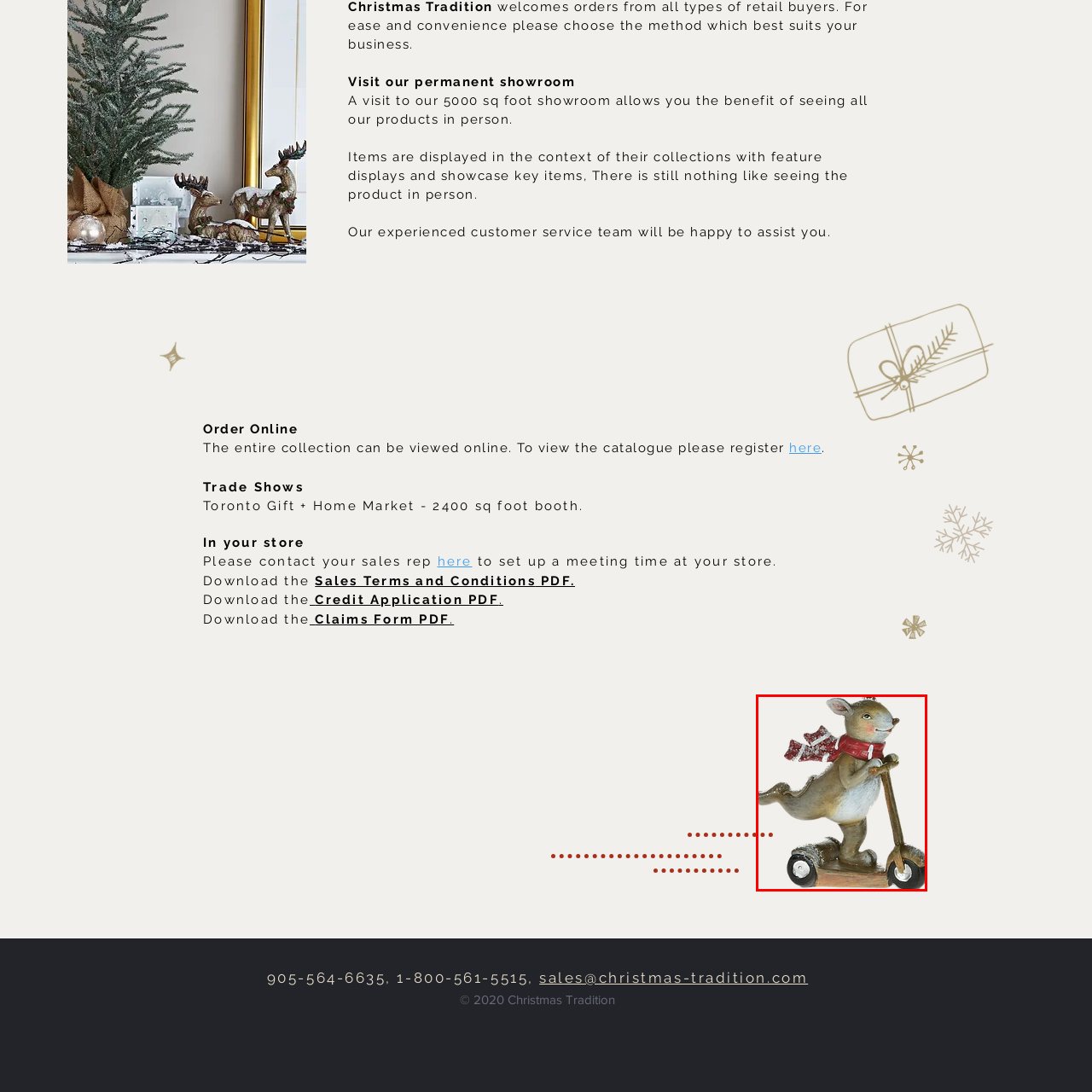What is the kangaroo riding?
Focus on the red-bounded area of the image and reply with one word or a short phrase.

A scooter